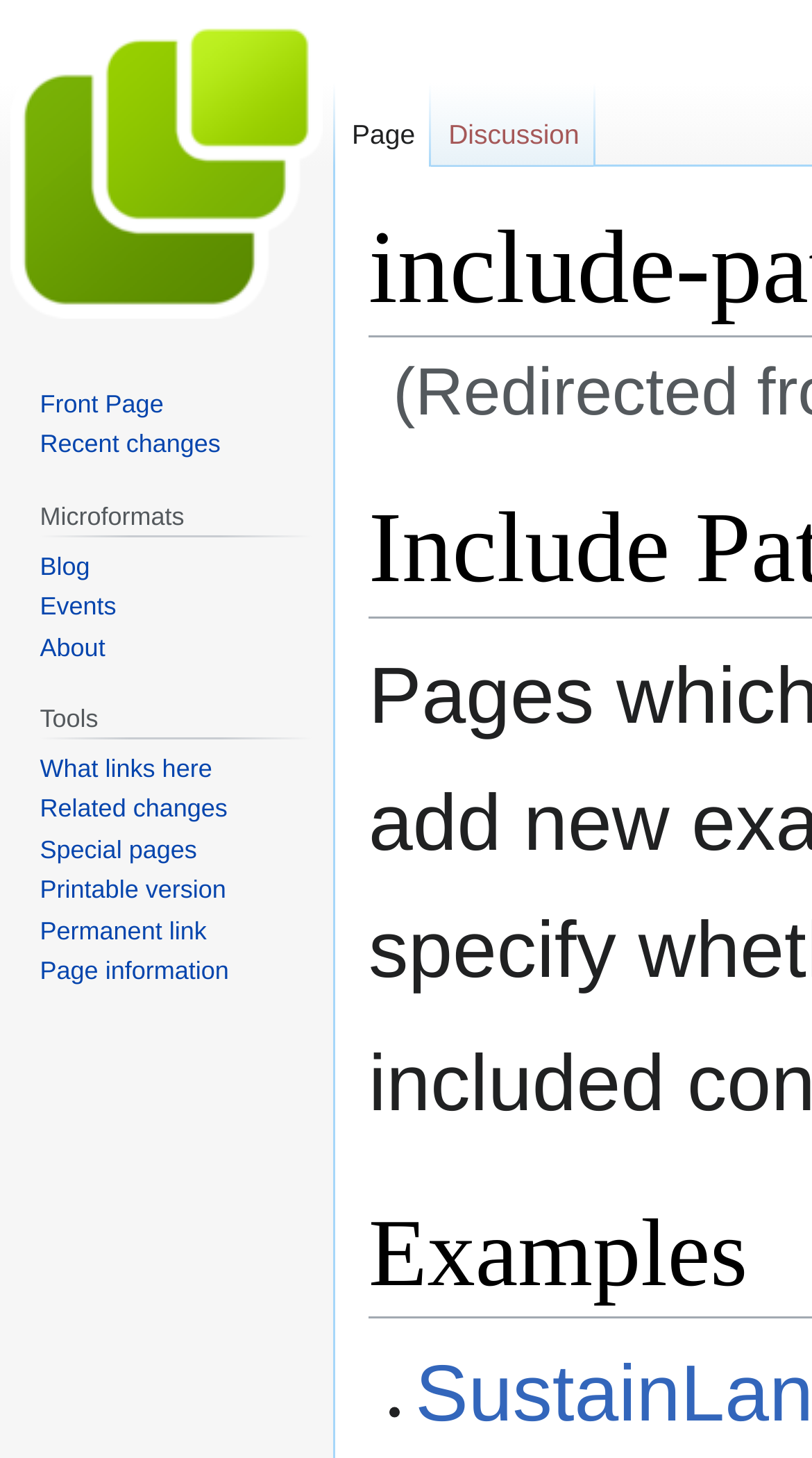Provide a brief response in the form of a single word or phrase:
How many navigation sections are there?

3